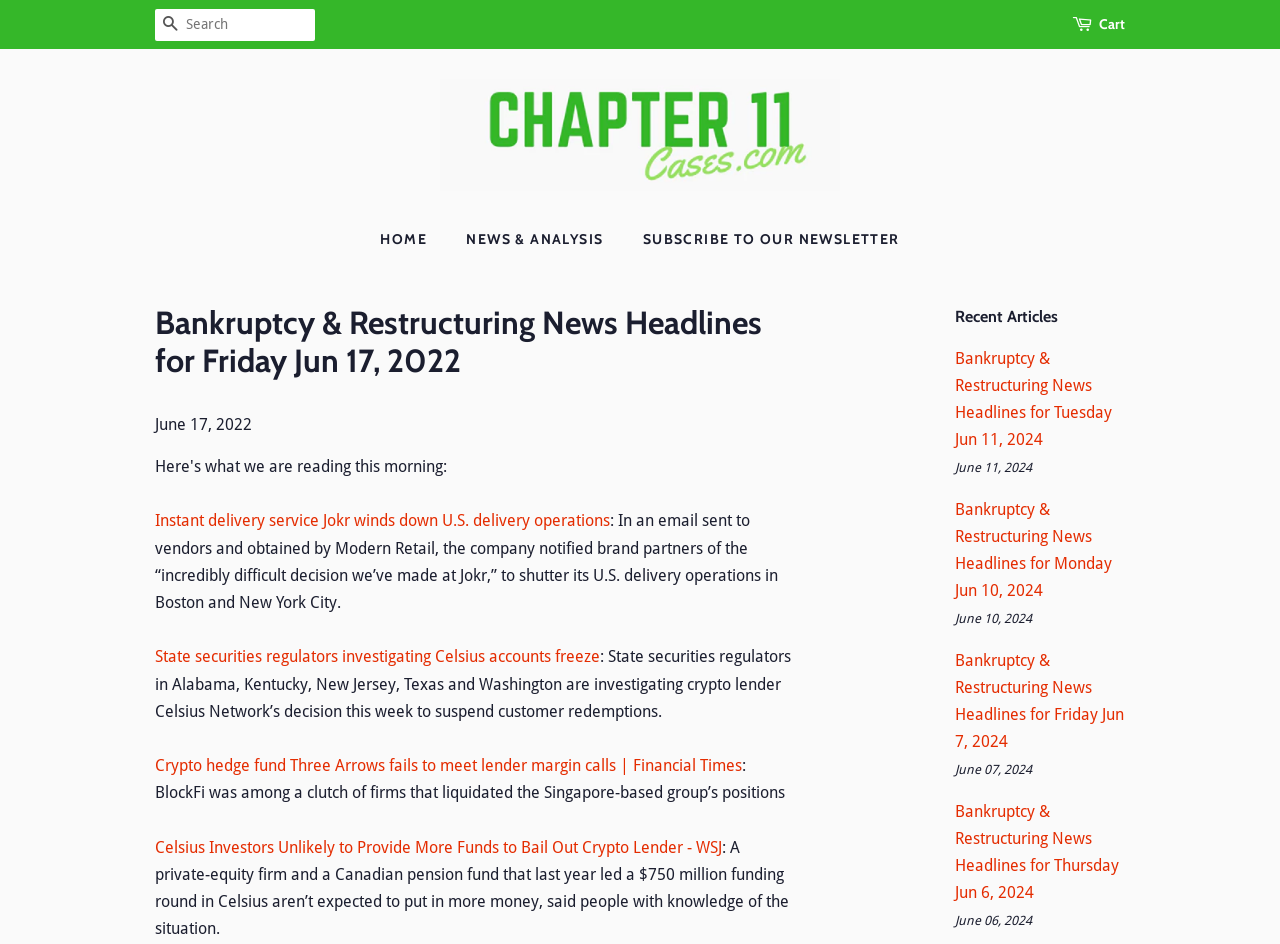Please indicate the bounding box coordinates for the clickable area to complete the following task: "Read news about Jokr". The coordinates should be specified as four float numbers between 0 and 1, i.e., [left, top, right, bottom].

[0.121, 0.542, 0.477, 0.562]